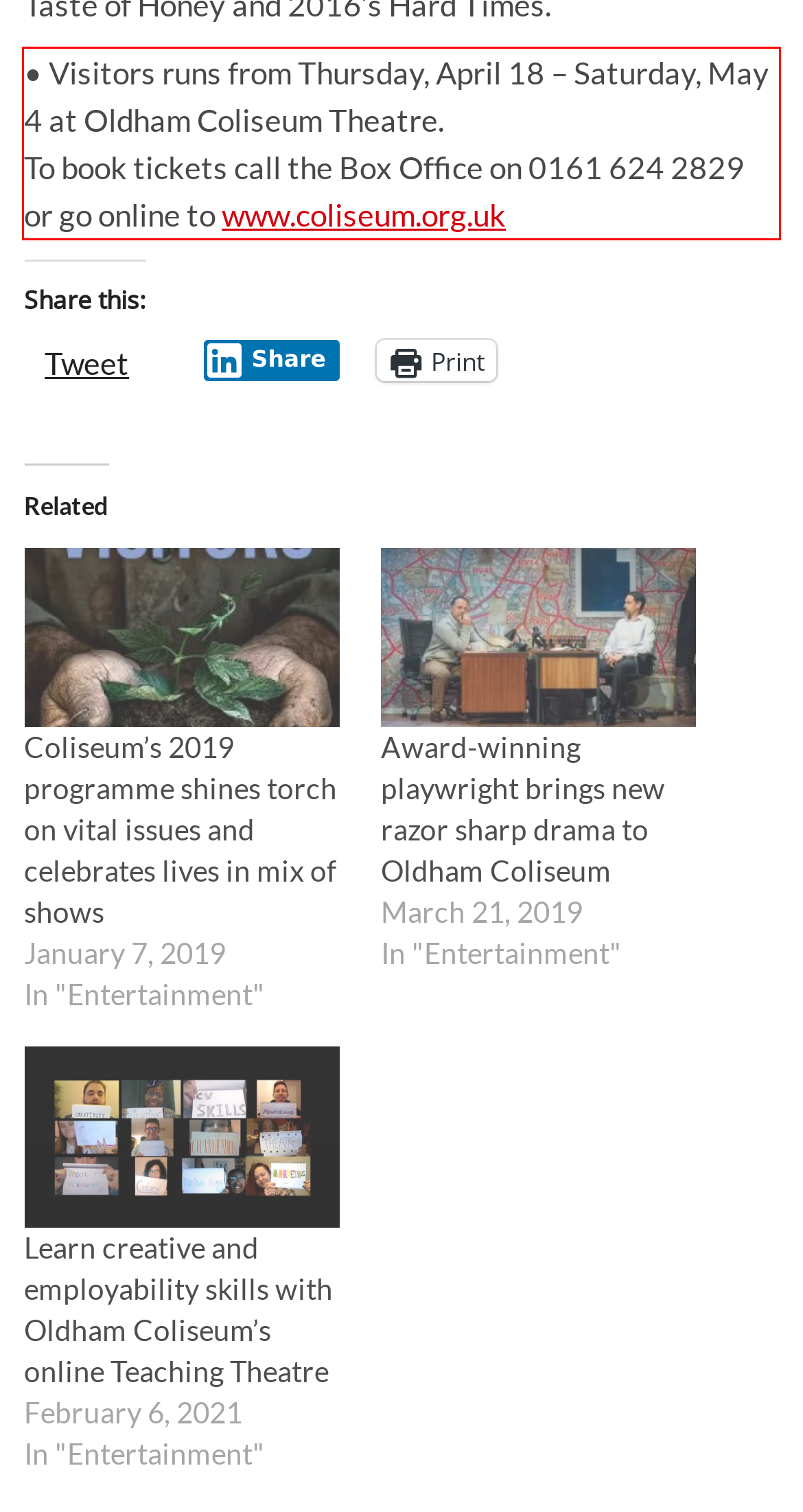Please identify the text within the red rectangular bounding box in the provided webpage screenshot.

• Visitors runs from Thursday, April 18 – Saturday, May 4 at Oldham Coliseum Theatre. To book tickets call the Box Office on 0161 624 2829 or go online to www.coliseum.org.uk